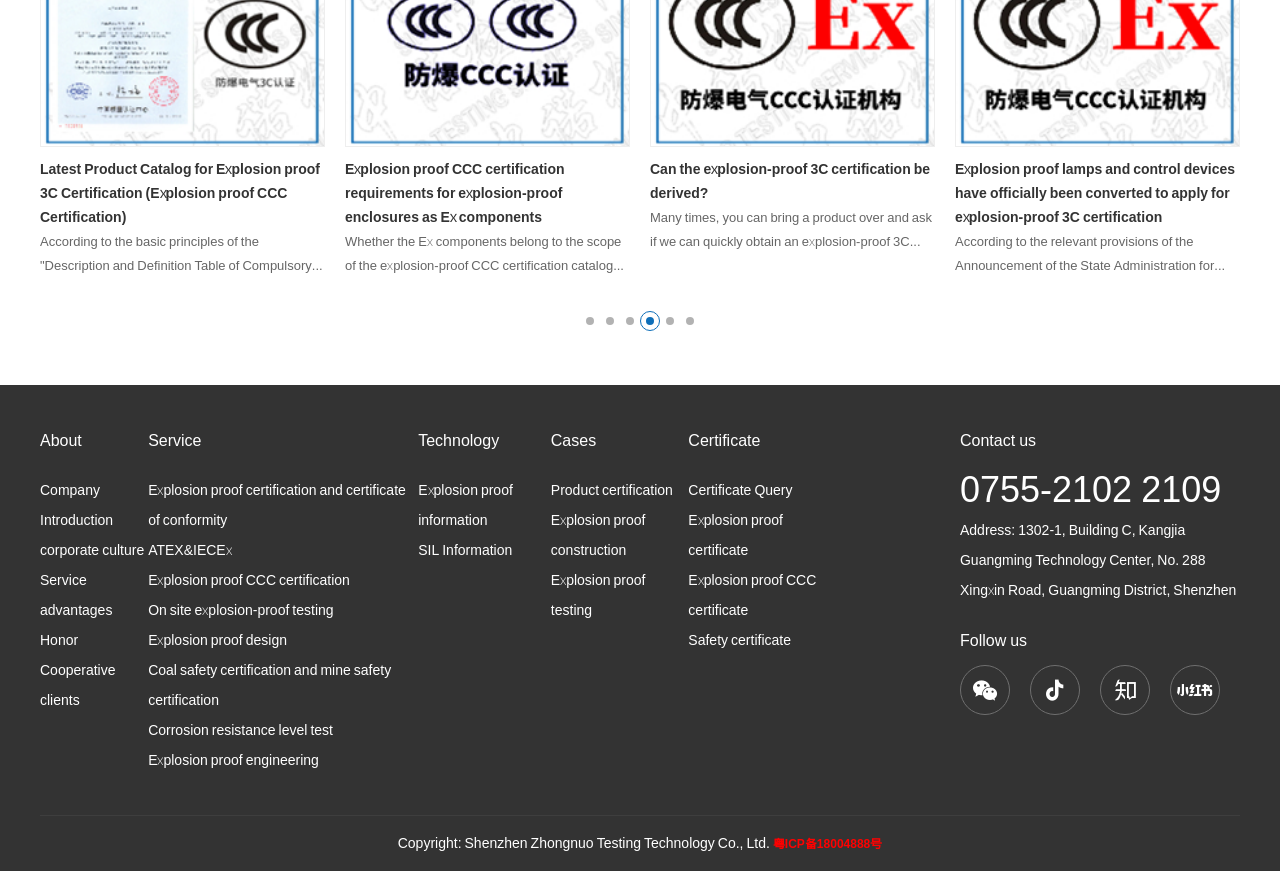Provide a brief response in the form of a single word or phrase:
How many social media links are there?

4